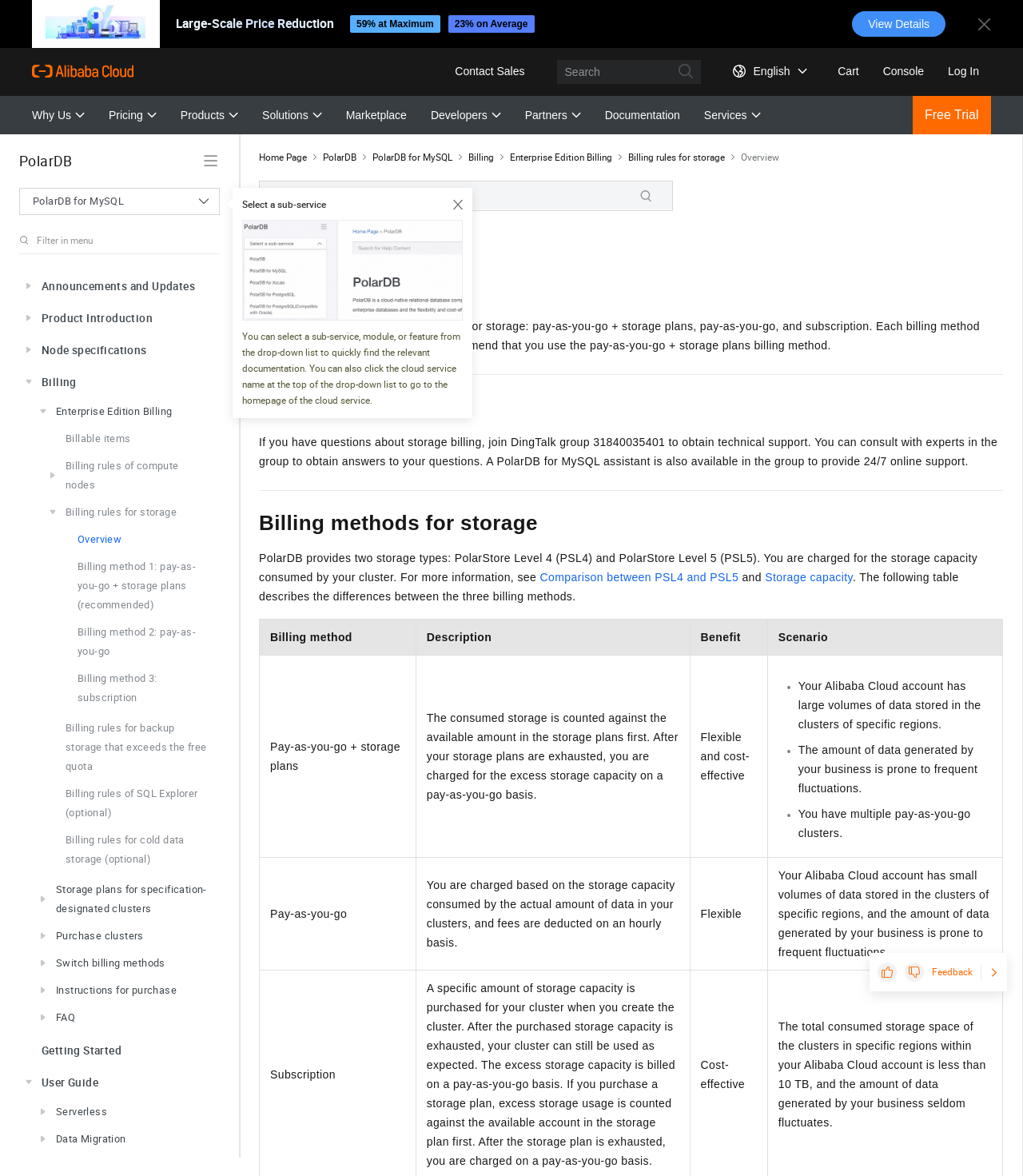Could you find the bounding box coordinates of the clickable area to complete this instruction: "Click on the 'PolarDB for MySQL' link"?

[0.032, 0.166, 0.121, 0.176]